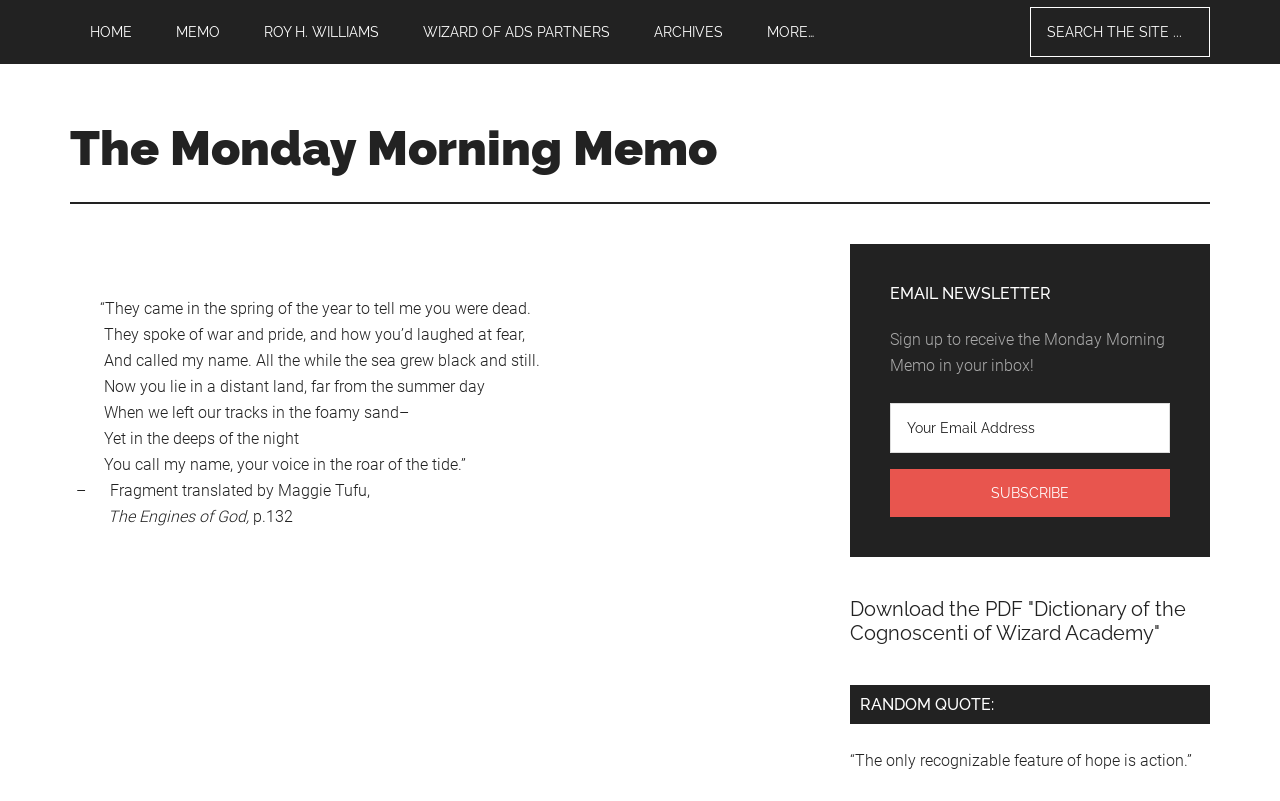Identify the bounding box coordinates for the region of the element that should be clicked to carry out the instruction: "Subscribe to the Monday Morning Memo". The bounding box coordinates should be four float numbers between 0 and 1, i.e., [left, top, right, bottom].

[0.695, 0.586, 0.914, 0.646]